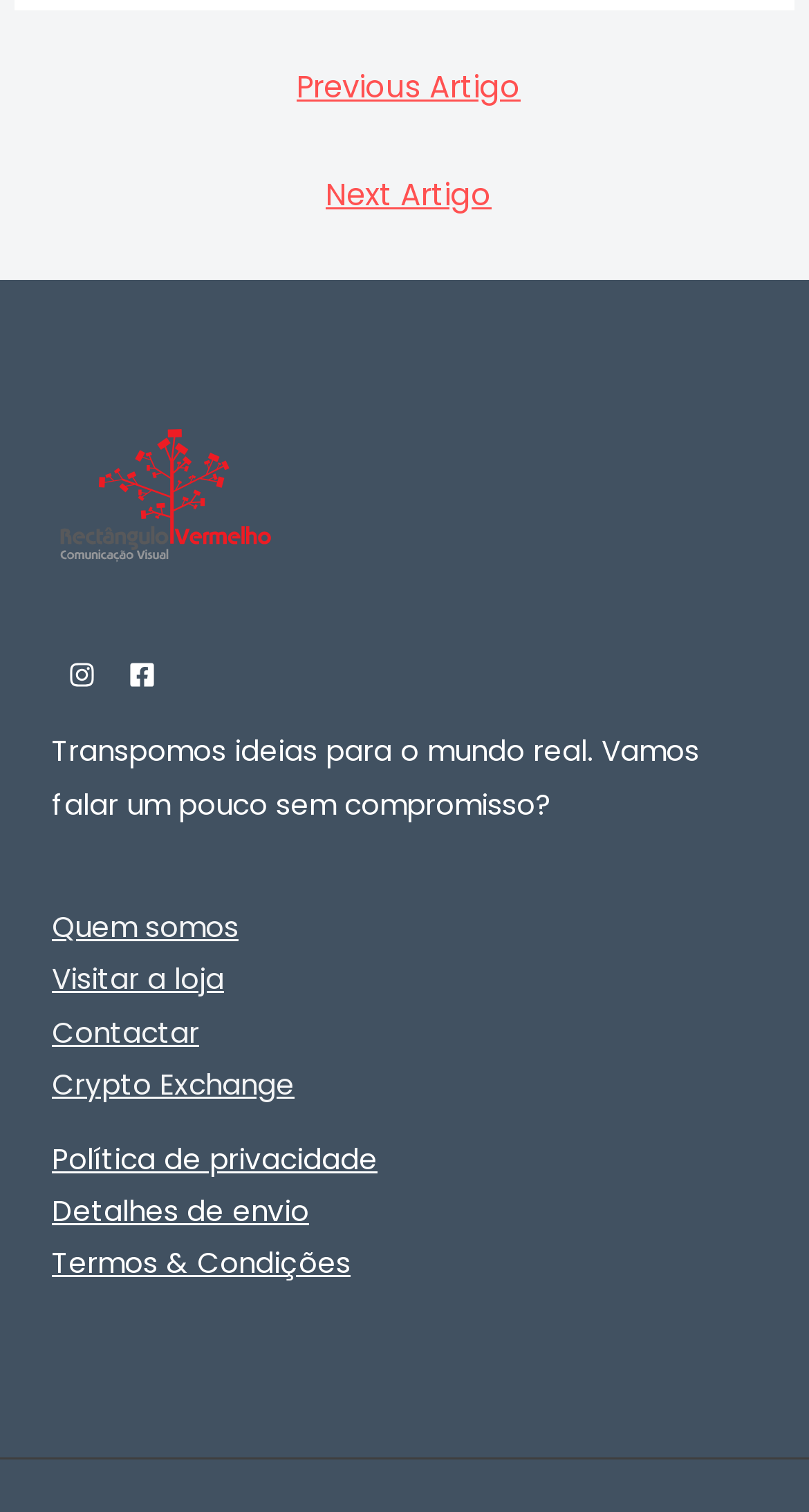What is the navigation section title?
Using the image as a reference, answer the question with a short word or phrase.

Navegação de artigos